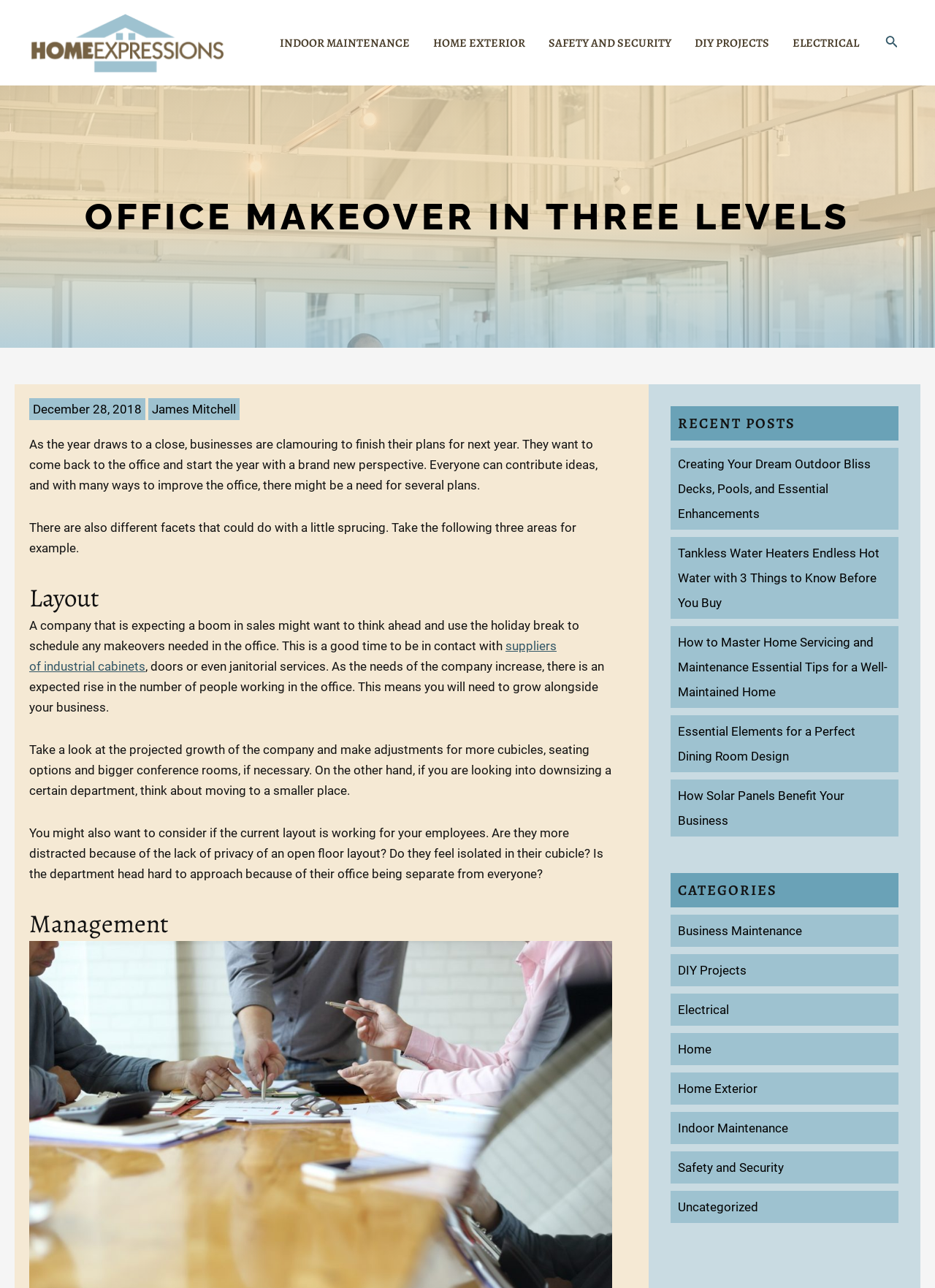Respond to the question below with a single word or phrase:
What are the three areas mentioned for office makeover?

Layout, Management, and others